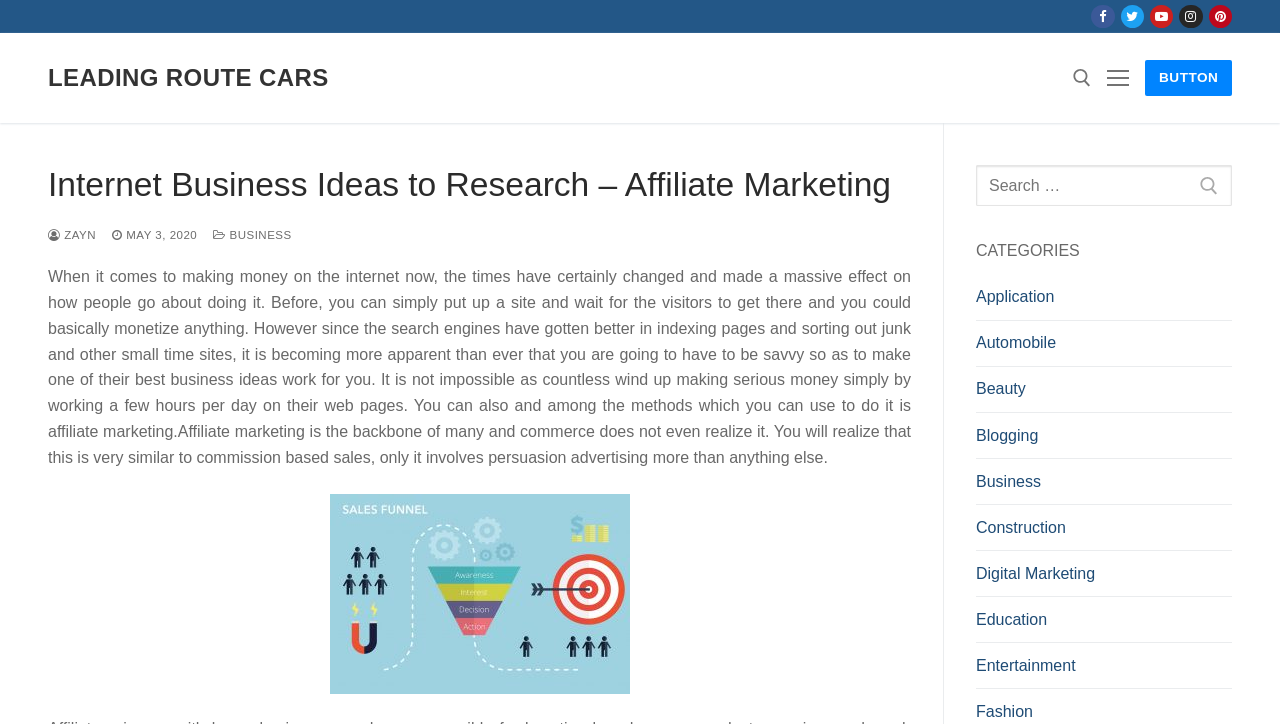Locate the bounding box coordinates of the clickable region necessary to complete the following instruction: "Search for something". Provide the coordinates in the format of four float numbers between 0 and 1, i.e., [left, top, right, bottom].

[0.645, 0.195, 0.864, 0.31]